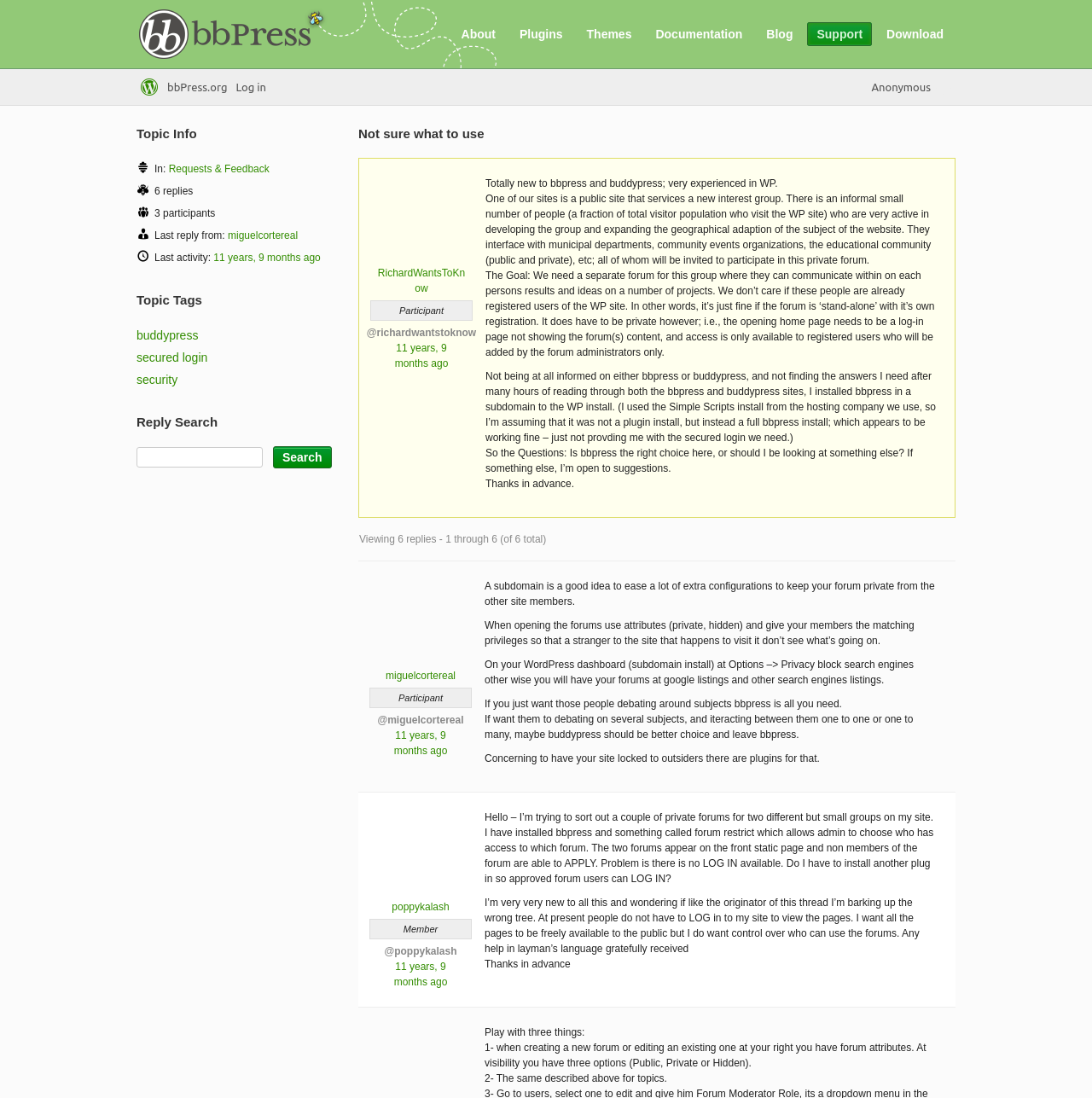Bounding box coordinates should be provided in the format (top-left x, top-left y, bottom-right x, bottom-right y) with all values between 0 and 1. Identify the bounding box for this UI element: 11 years, 9 months ago

[0.361, 0.312, 0.41, 0.336]